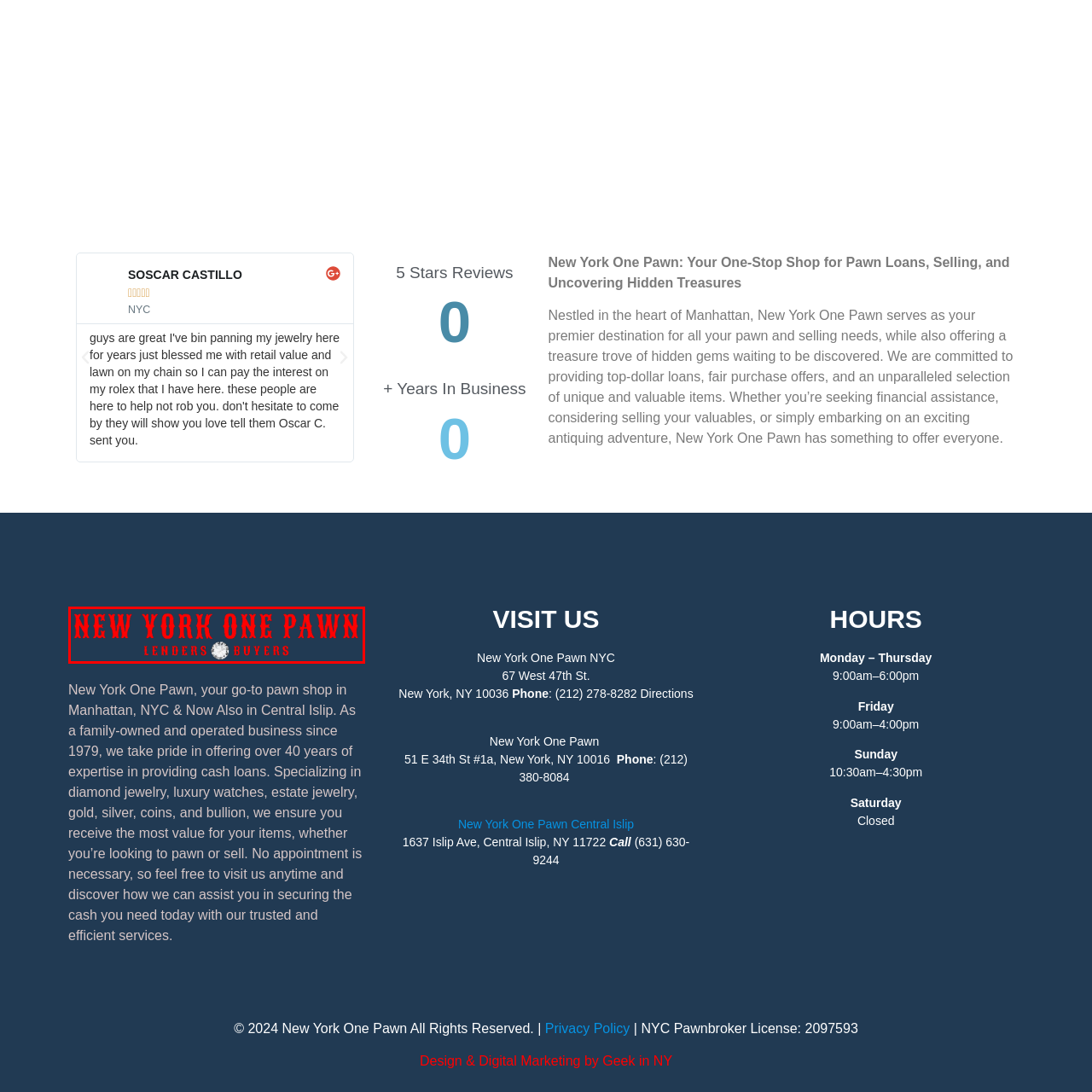Observe the image confined by the red frame and answer the question with a single word or phrase:
Where is New York One Pawn located?

Manhattan, New York